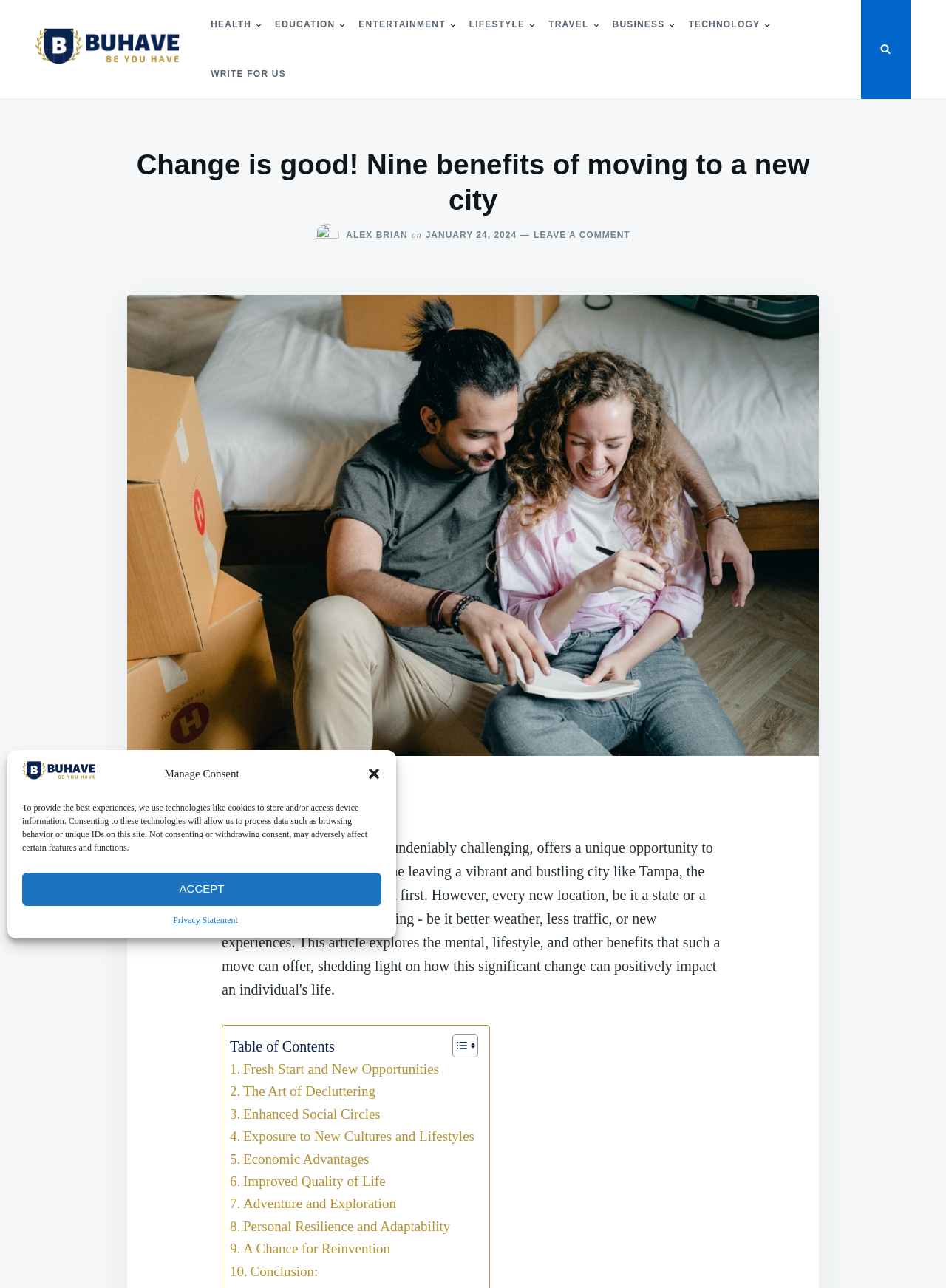Pinpoint the bounding box coordinates of the element you need to click to execute the following instruction: "View the table of contents". The bounding box should be represented by four float numbers between 0 and 1, in the format [left, top, right, bottom].

[0.243, 0.806, 0.354, 0.818]